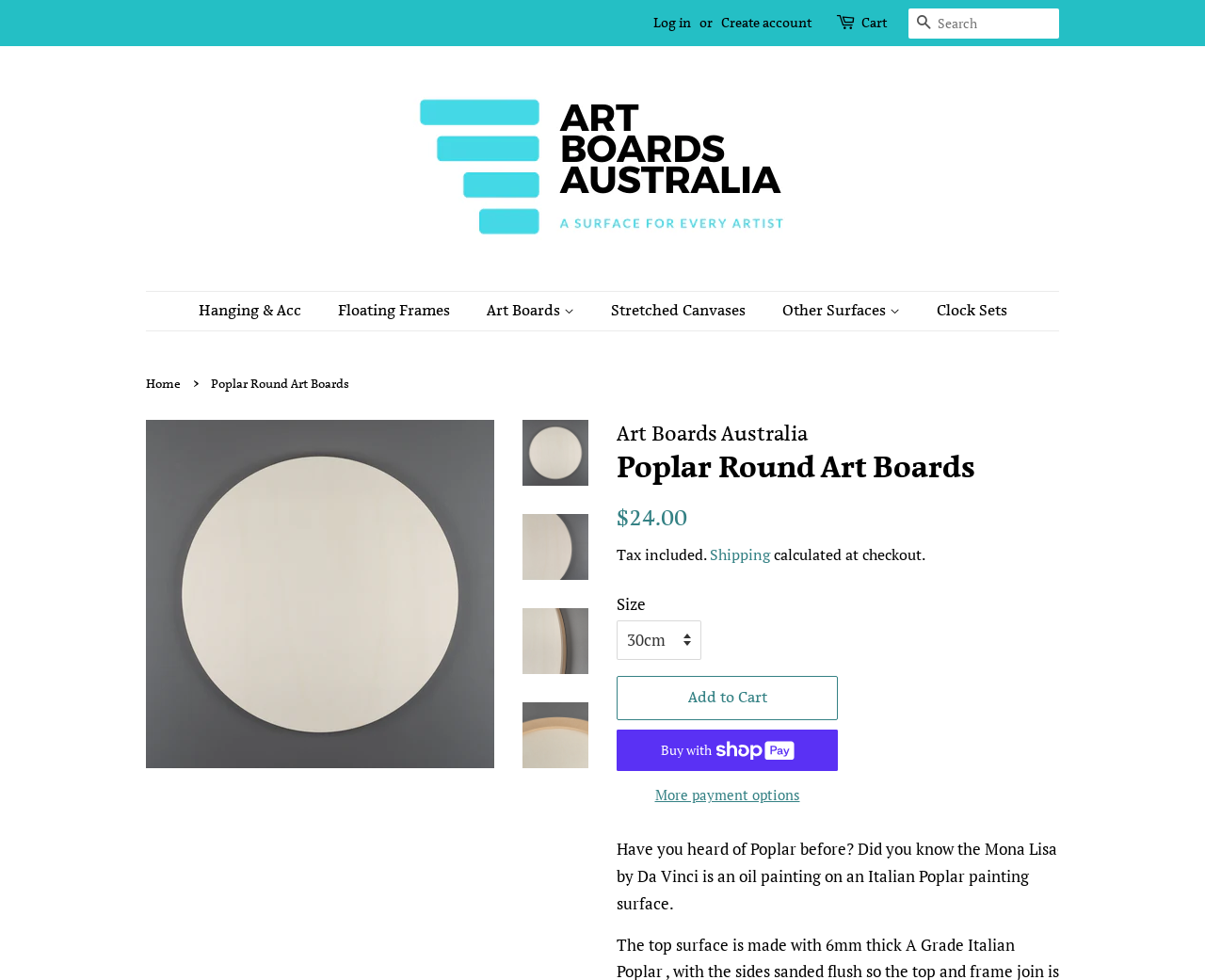Answer the question below using just one word or a short phrase: 
What is the purpose of the 'Size' dropdown menu?

To select a size